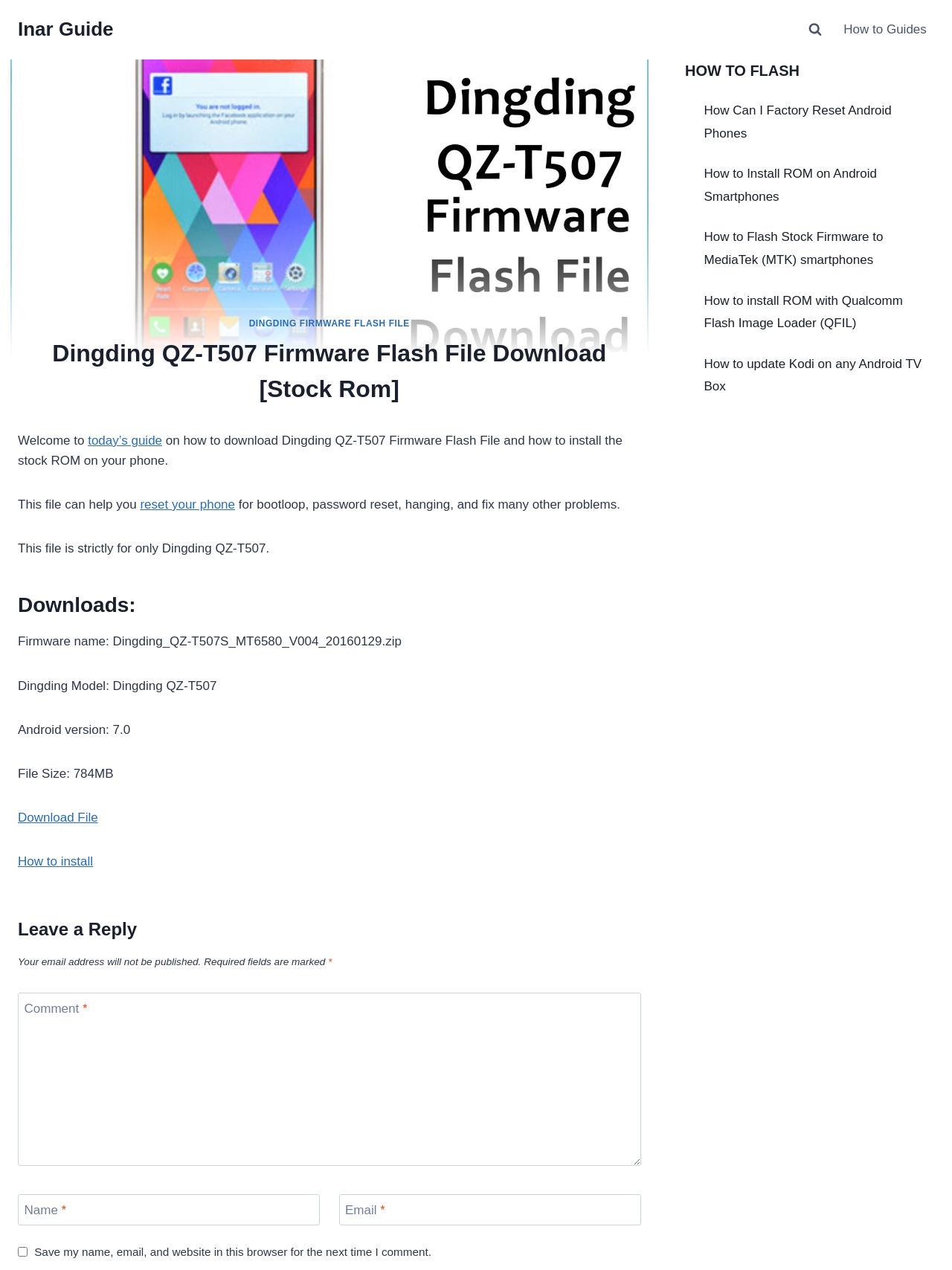What is the Android version of Dingding QZ-T507?
Refer to the image and provide a concise answer in one word or phrase.

7.0